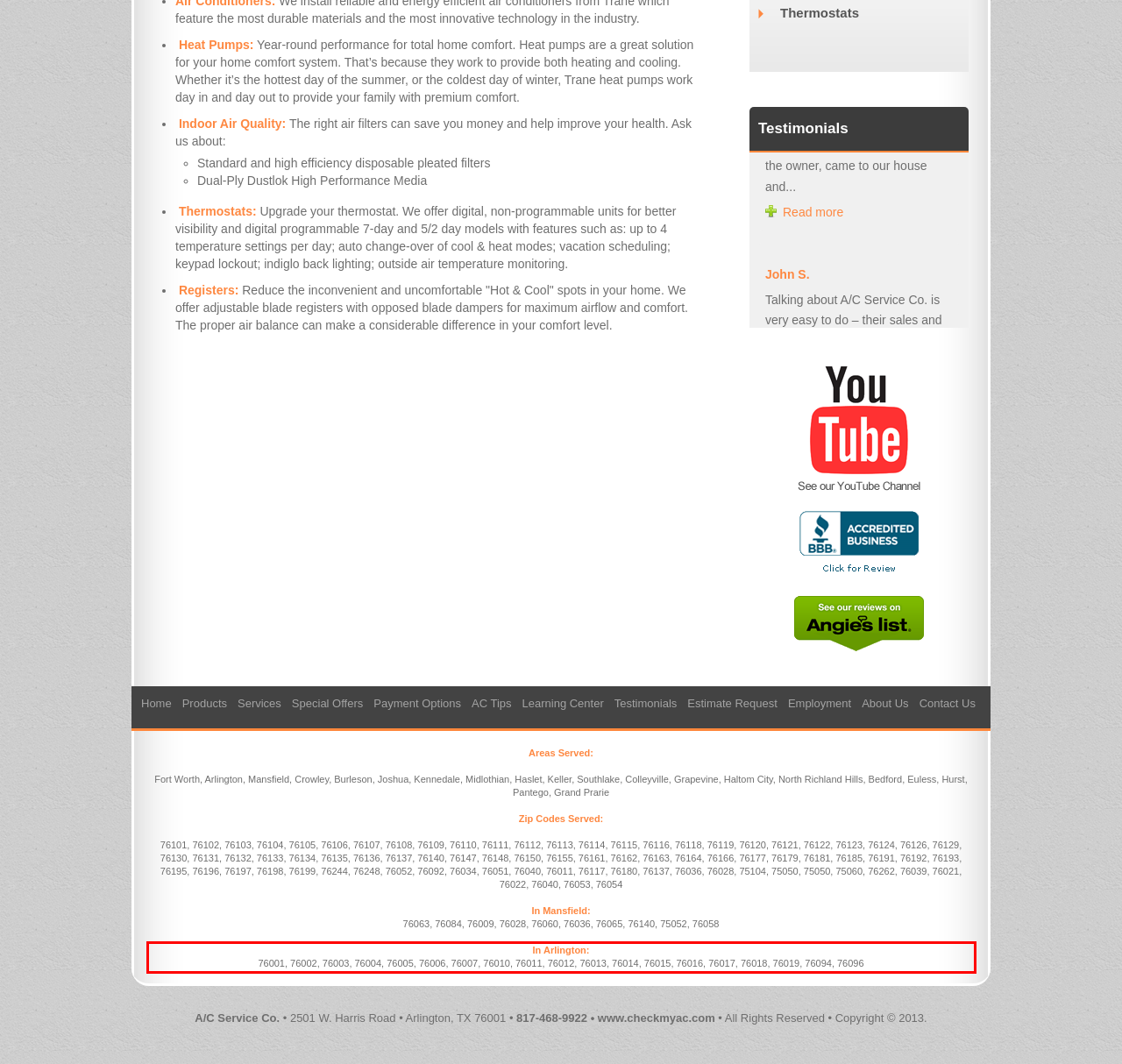Given the screenshot of the webpage, identify the red bounding box, and recognize the text content inside that red bounding box.

In Arlington: 76001, 76002, 76003, 76004, 76005, 76006, 76007, 76010, 76011, 76012, 76013, 76014, 76015, 76016, 76017, 76018, 76019, 76094, 76096